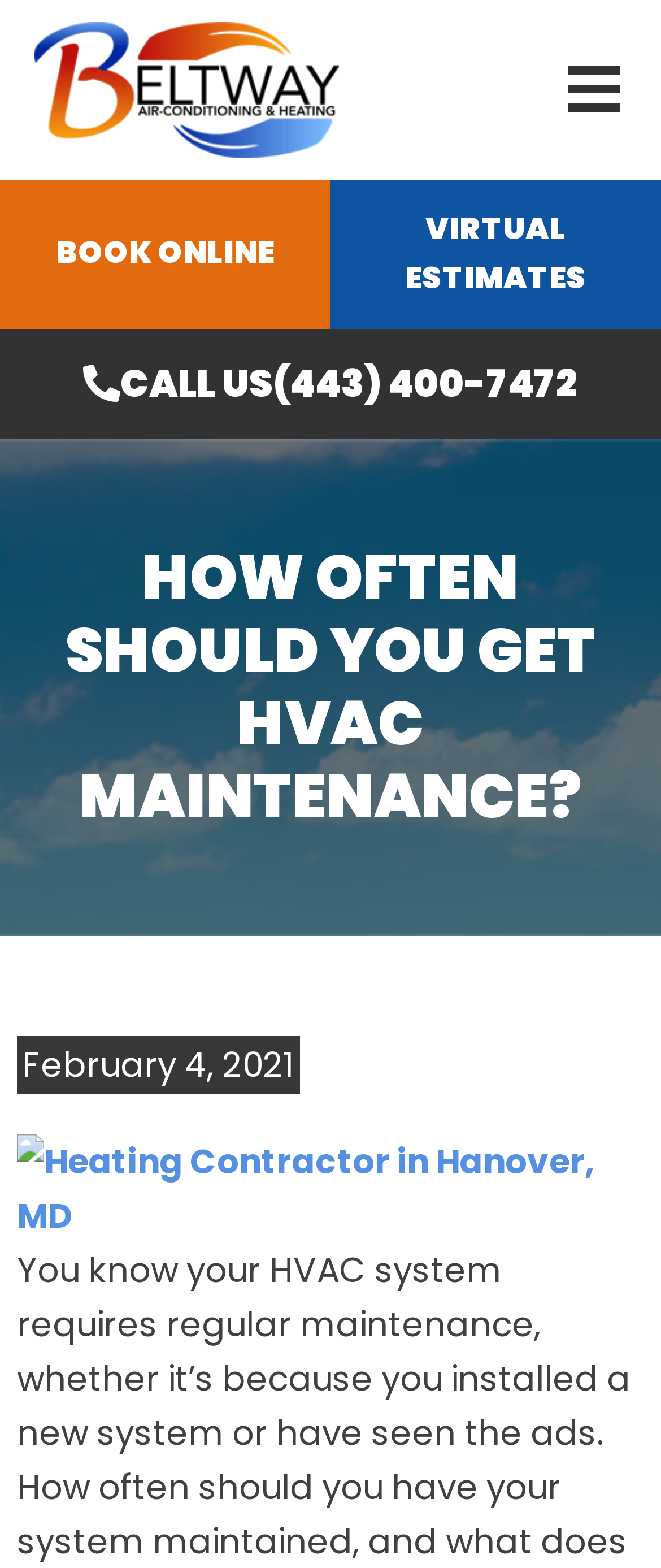Based on the image, please respond to the question with as much detail as possible:
What is the topic of the main heading?

The main heading is 'HOW OFTEN SHOULD YOU GET HVAC MAINTENANCE?'. This heading is located in the middle of the webpage, and it indicates that the topic is about HVAC maintenance.